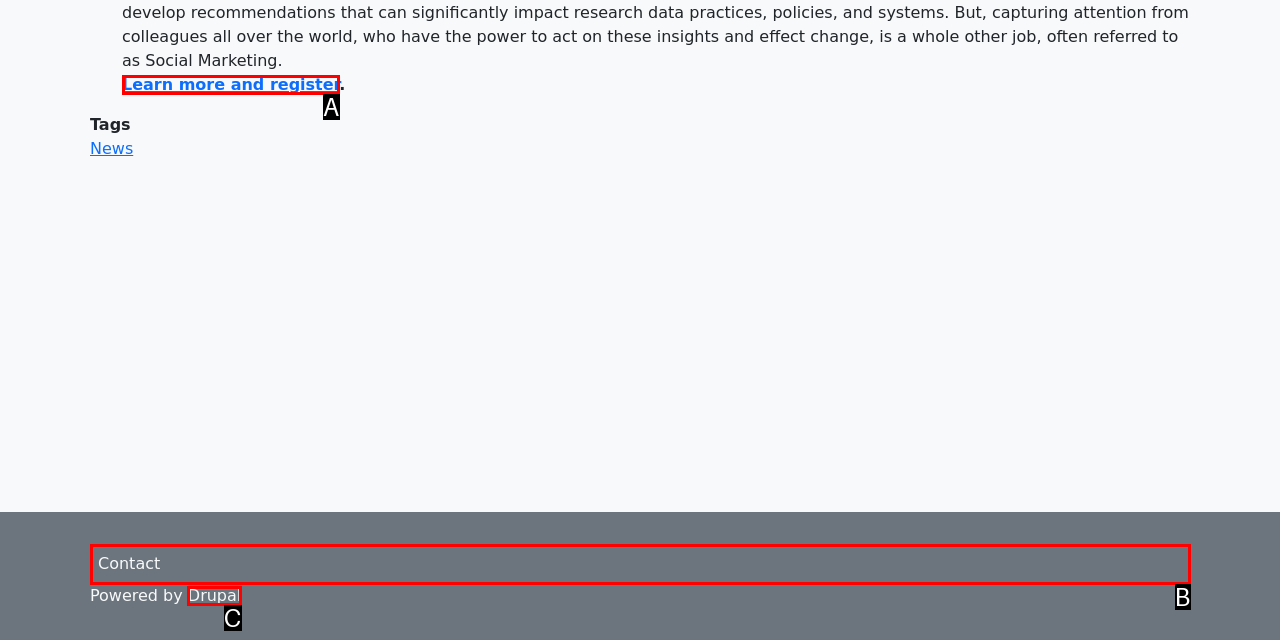Identify the letter corresponding to the UI element that matches this description: ​​​​​​​Learn more and register
Answer using only the letter from the provided options.

A